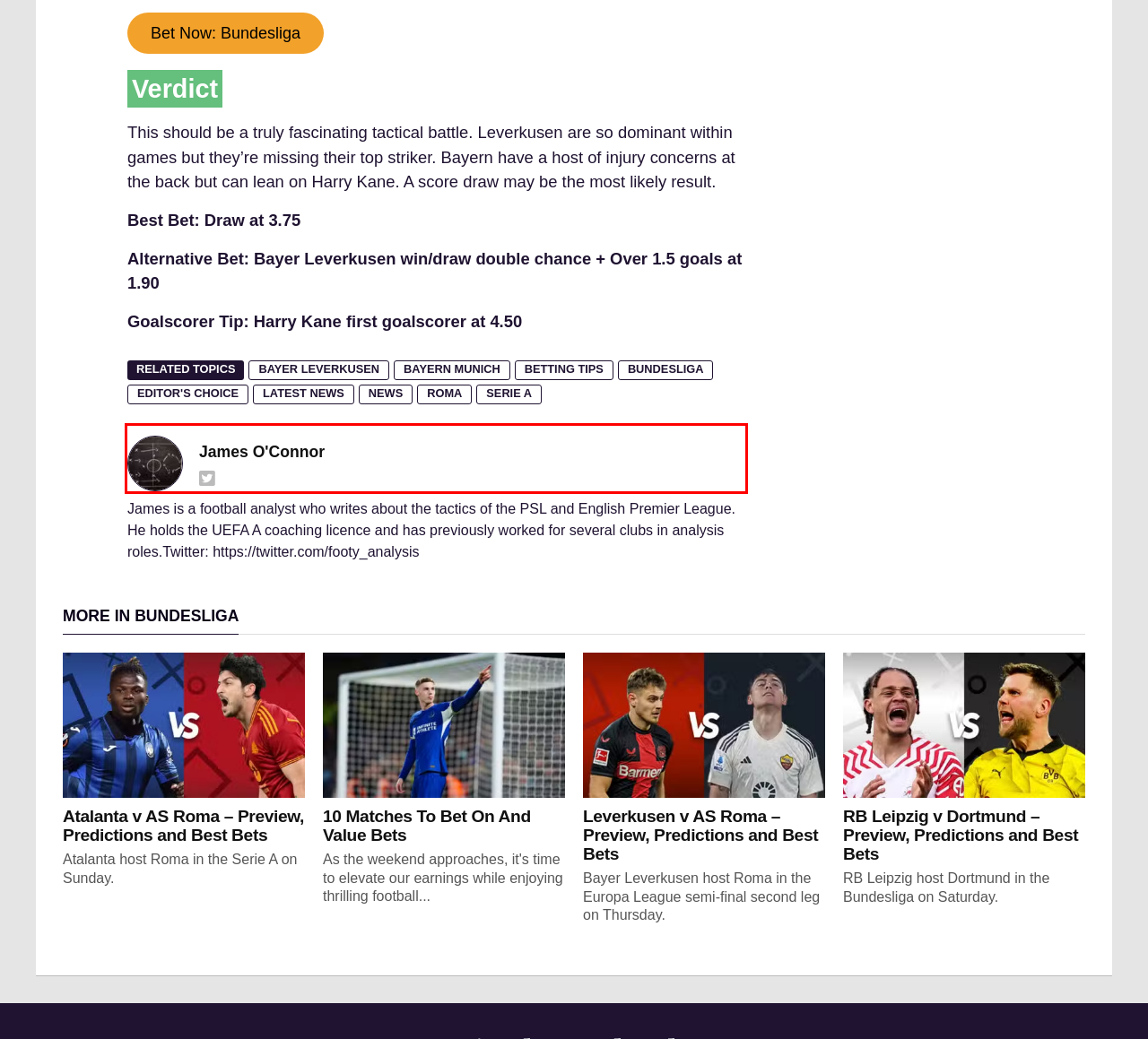Please analyze the screenshot of a webpage and extract the text content within the red bounding box using OCR.

James is a football analyst who writes about the tactics of the PSL and English Premier League. He holds the UEFA A coaching licence and has previously worked for several clubs in analysis roles.Twitter: https://twitter.com/footy_analysis